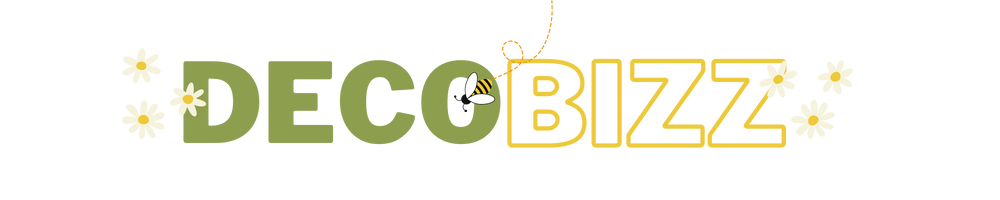What is the theme embodied by the whimsical flowers in the logo?
Using the visual information, respond with a single word or phrase.

nature